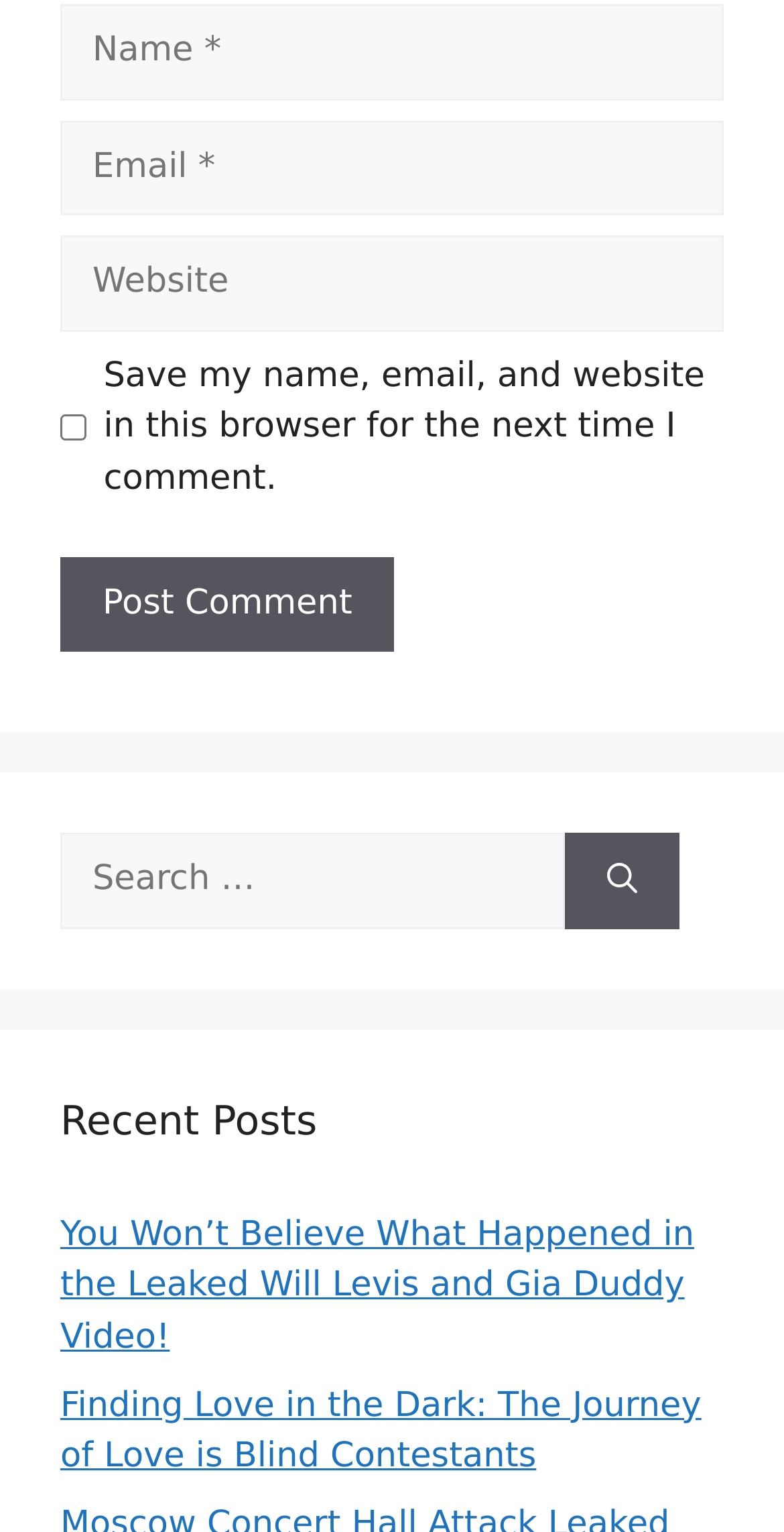Identify the bounding box for the UI element described as: "name="s" placeholder="Search …" title="Search for:"". Ensure the coordinates are four float numbers between 0 and 1, formatted as [left, top, right, bottom].

None